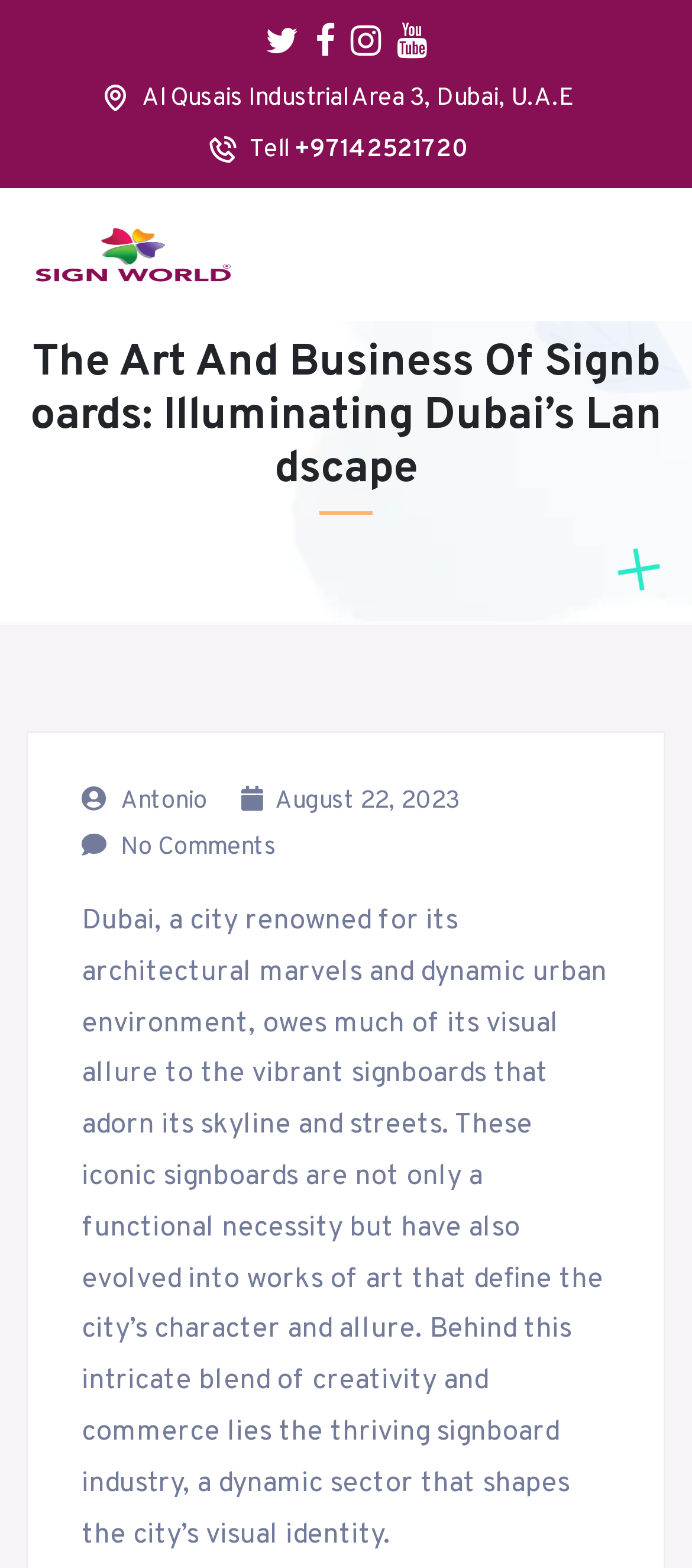Answer this question using a single word or a brief phrase:
How many social media links are at the top of the webpage?

4